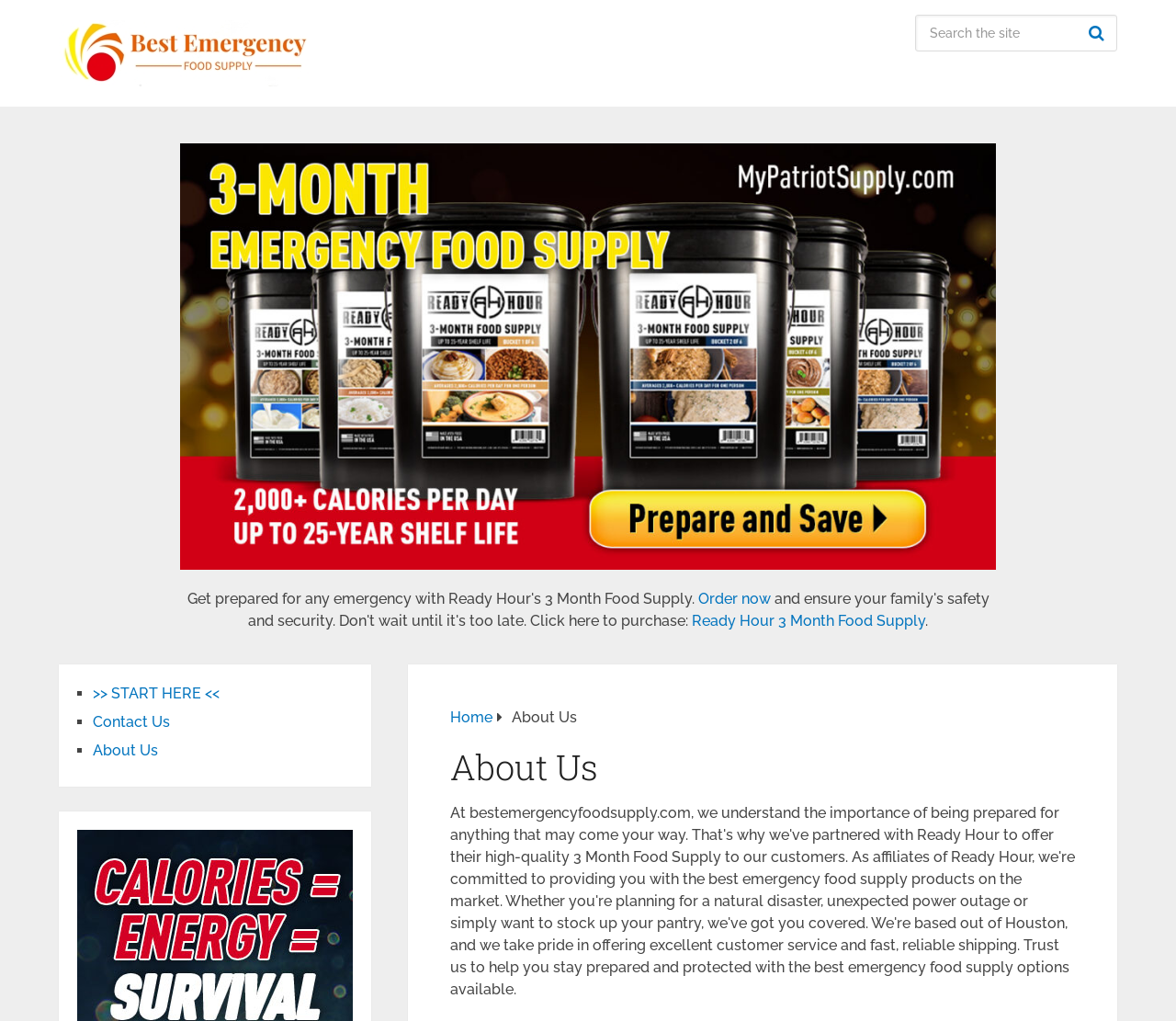Identify the bounding box coordinates for the UI element described as: "Daniel Takash".

None